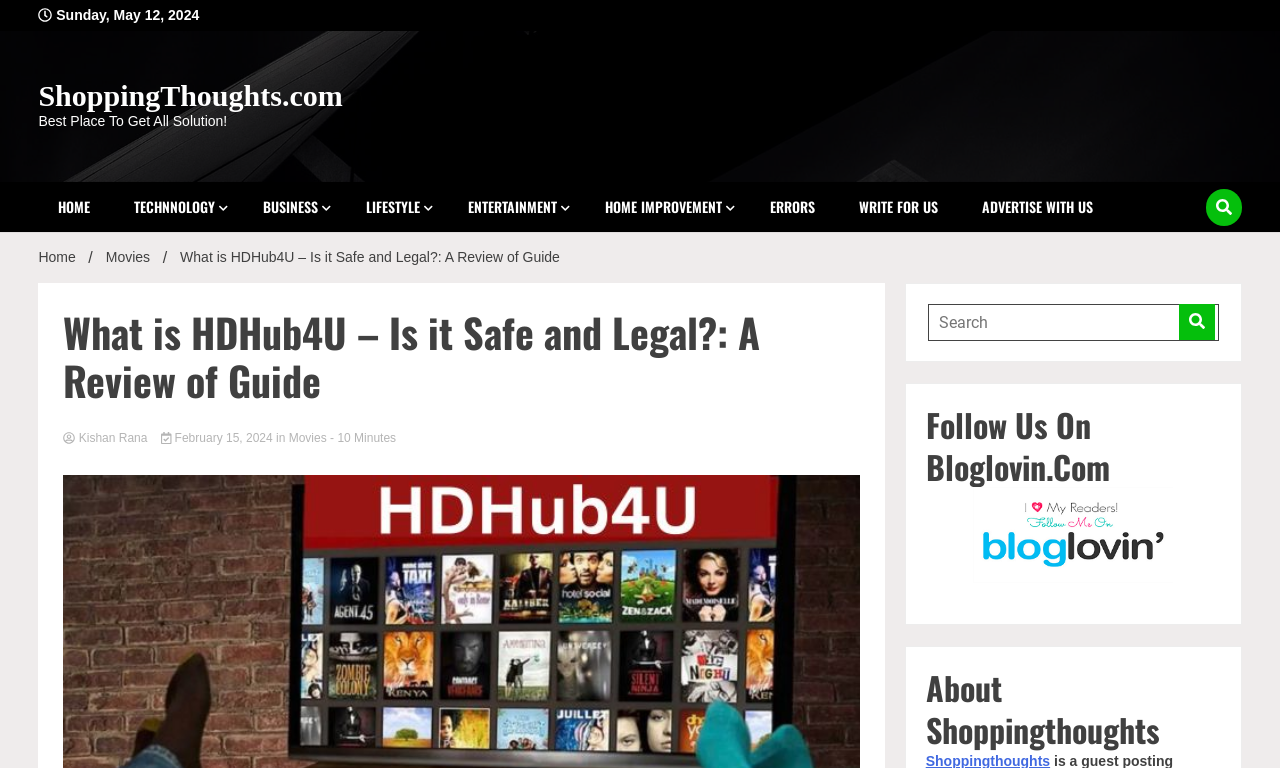Please provide a one-word or phrase answer to the question: 
What is the date of the article?

February 15, 2024